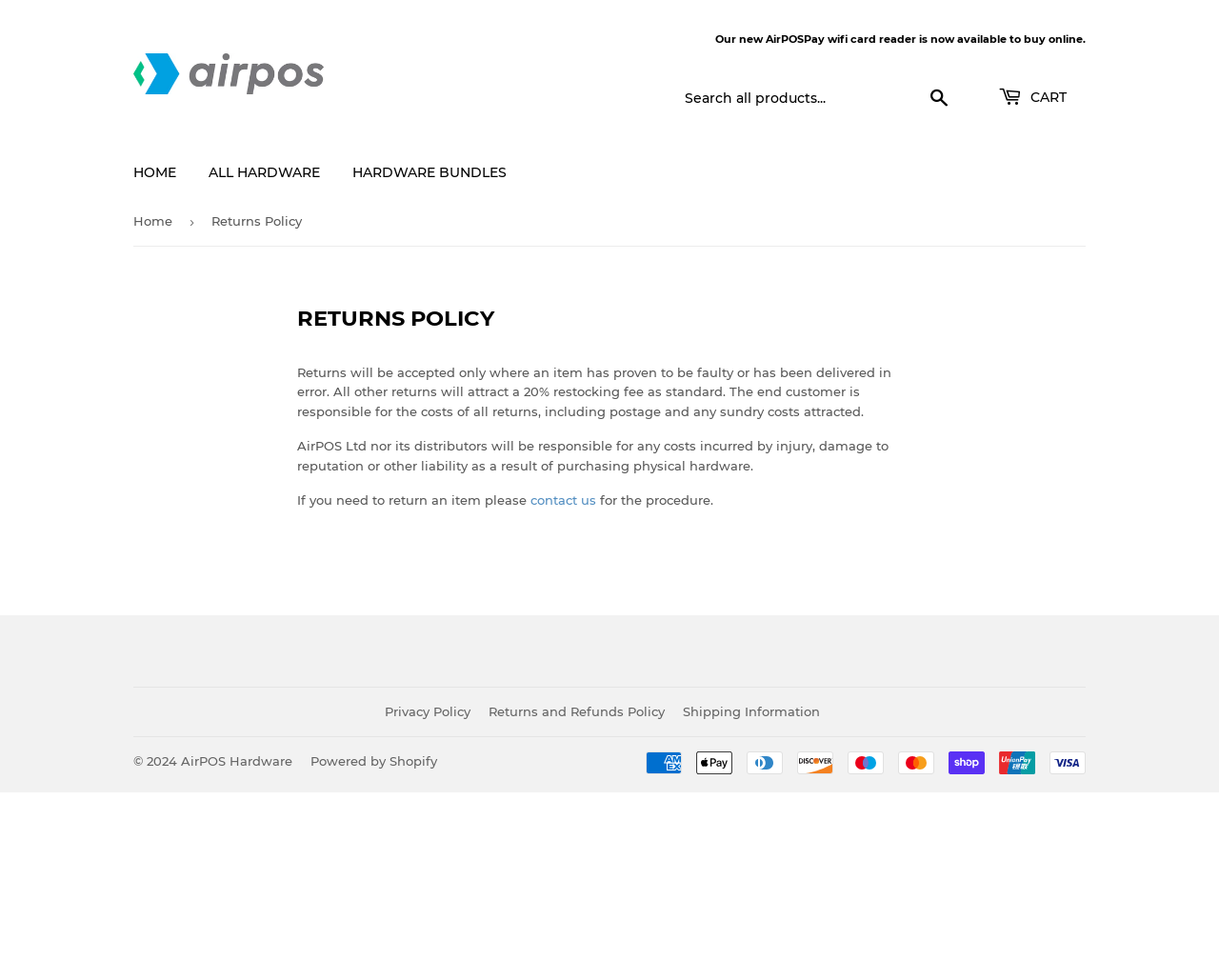Write an elaborate caption that captures the essence of the webpage.

This webpage is about the returns policy of AirPOS Hardware. At the top, there is a layout table with a link to "AirPOS Hardware" accompanied by an image, and another link to a new product announcement. A search bar with a search button is located to the right of these links. A cart link is also present in this top section.

Below this, there are several navigation links, including "HOME", "ALL HARDWARE", and "HARDWARE BUNDLES". The main content area begins with a navigation breadcrumb trail, showing the current page as "Returns Policy".

The main content is divided into sections, with a heading "RETURNS POLICY" followed by a paragraph explaining the returns policy, including the conditions for accepting returns and the associated fees. This is followed by another paragraph stating that AirPOS Ltd and its distributors are not responsible for any costs incurred due to purchasing physical hardware.

The next section explains the process for returning an item, with a link to "contact us" for more information. The rest of the page contains links to other policies, including "Privacy Policy", "Returns and Refunds Policy", and "Shipping Information", separated by horizontal lines.

At the bottom of the page, there is a copyright notice, links to "AirPOS Hardware" and "Powered by Shopify", and a section displaying various payment icons, including American Express, Apple Pay, and Visa.